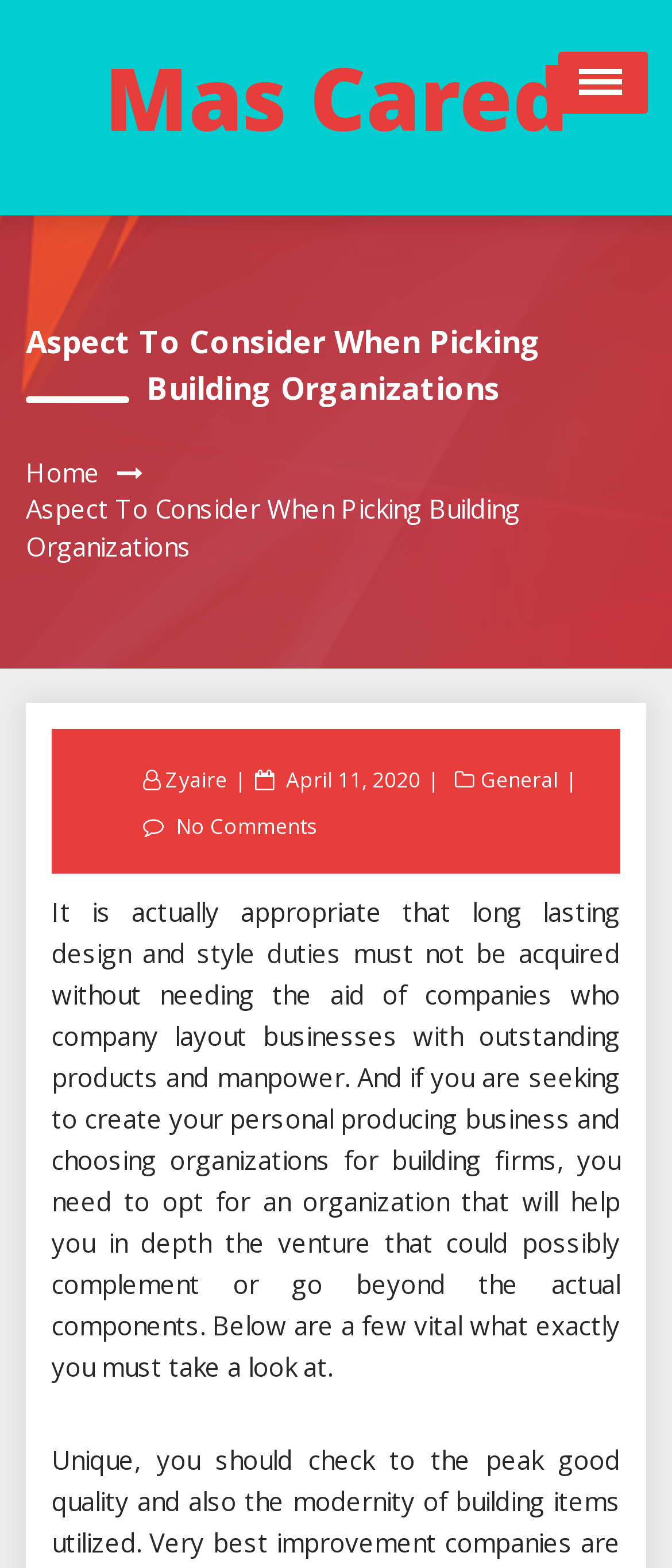Please identify the bounding box coordinates of the element on the webpage that should be clicked to follow this instruction: "Visit the 'Zyaire' page". The bounding box coordinates should be given as four float numbers between 0 and 1, formatted as [left, top, right, bottom].

[0.246, 0.488, 0.349, 0.507]